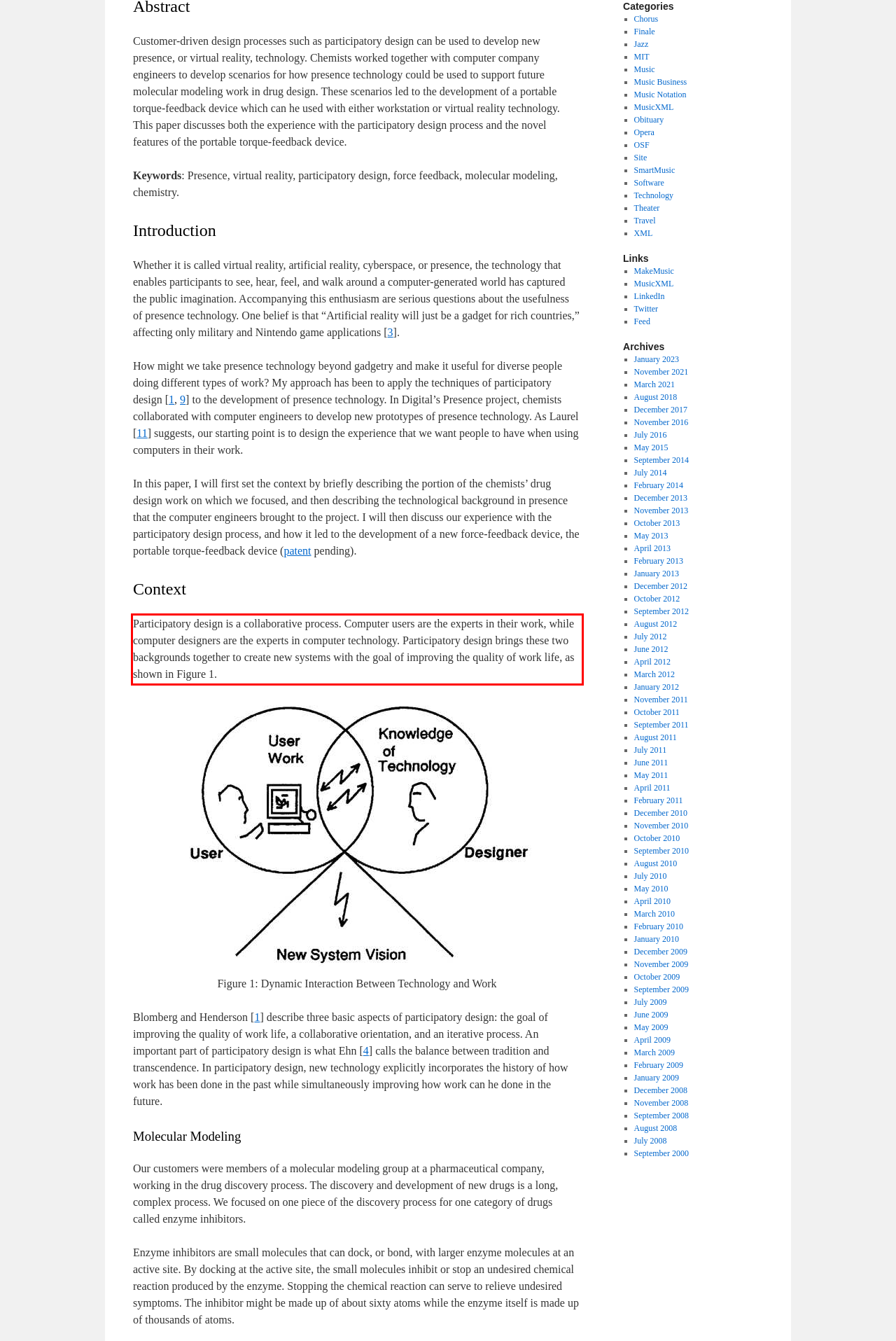From the given screenshot of a webpage, identify the red bounding box and extract the text content within it.

Participatory design is a collaborative process. Computer users are the experts in their work, while computer designers are the experts in computer technology. Participatory design brings these two backgrounds together to create new systems with the goal of improving the quality of work life, as shown in Figure 1.